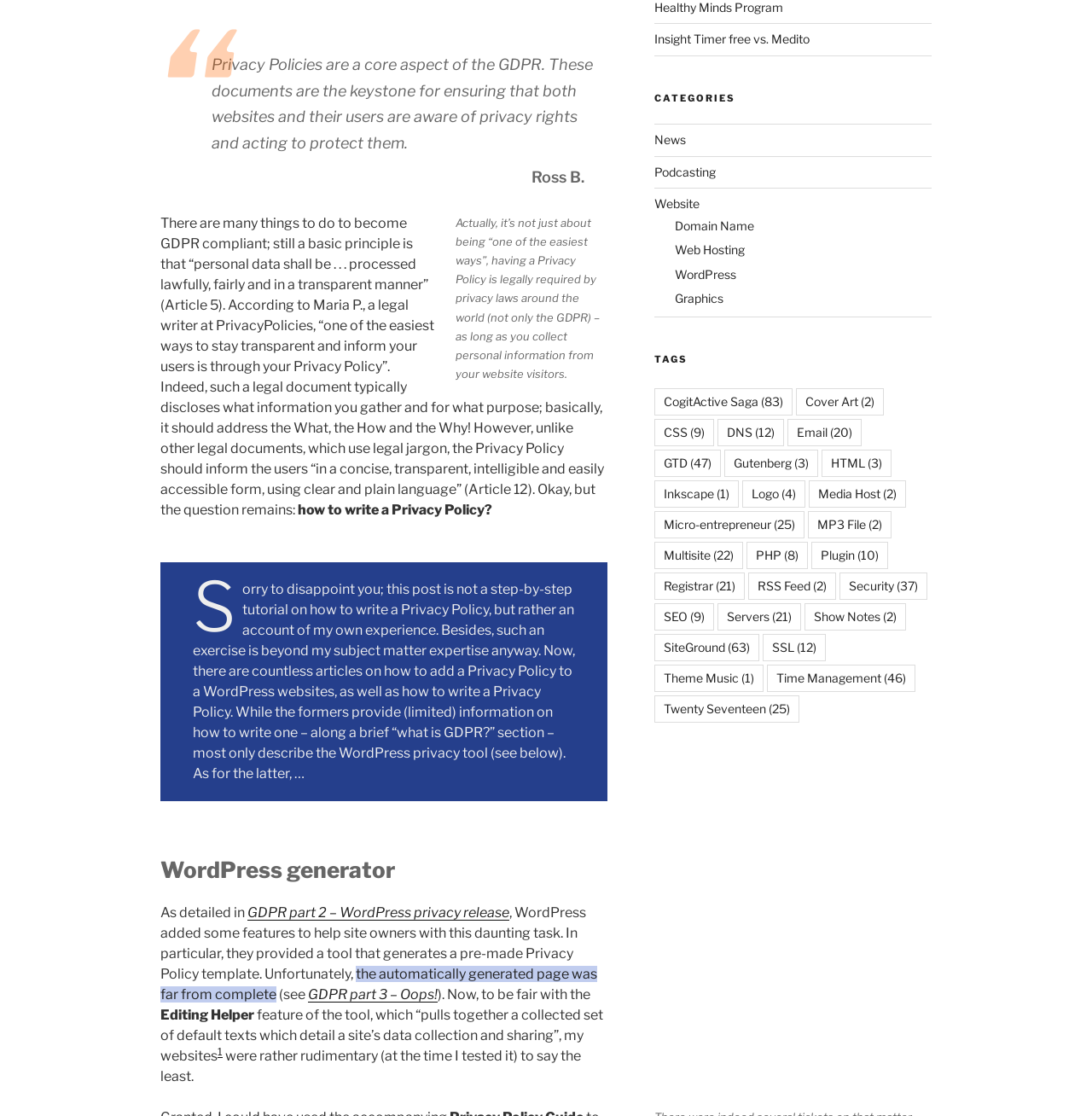Determine the bounding box for the UI element that matches this description: "News".

[0.599, 0.119, 0.628, 0.132]